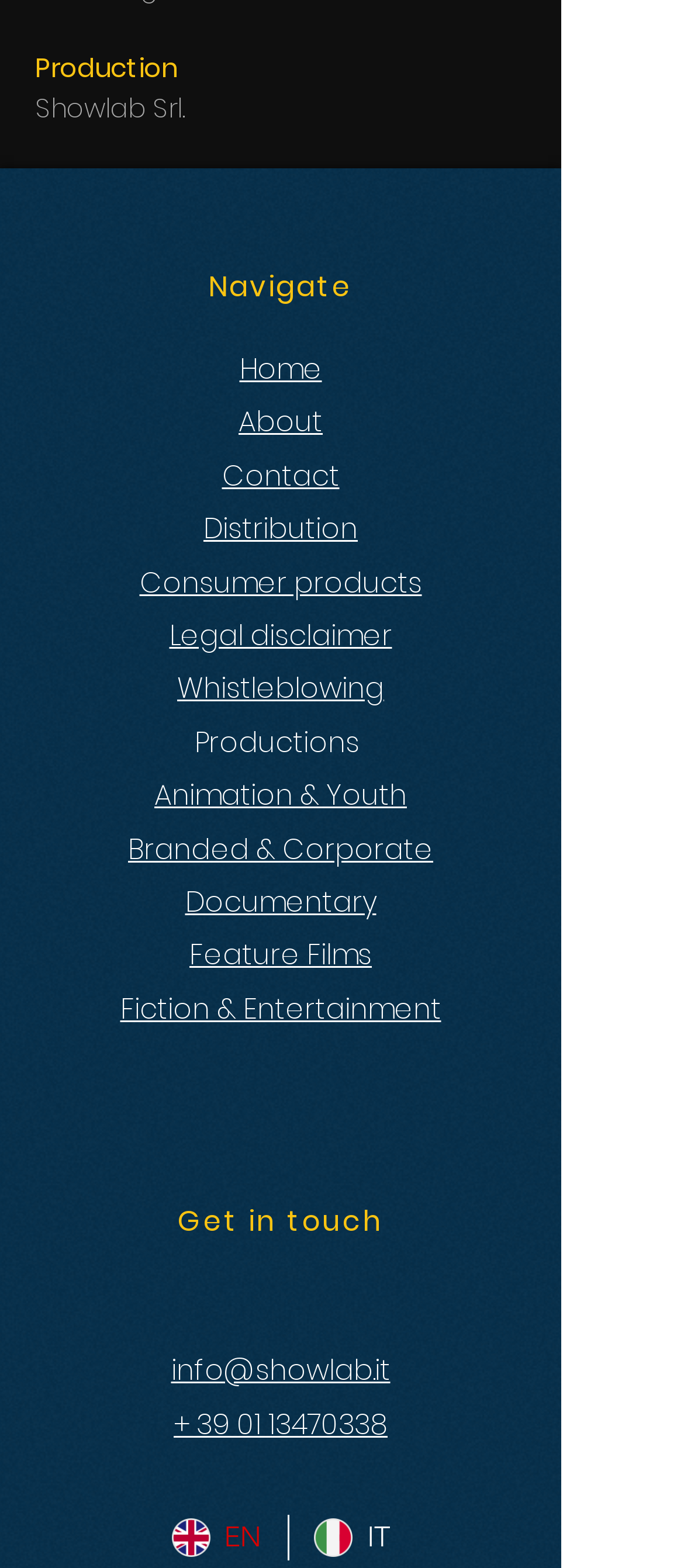Determine the bounding box coordinates of the clickable region to carry out the instruction: "View Animation & Youth productions".

[0.226, 0.494, 0.595, 0.52]